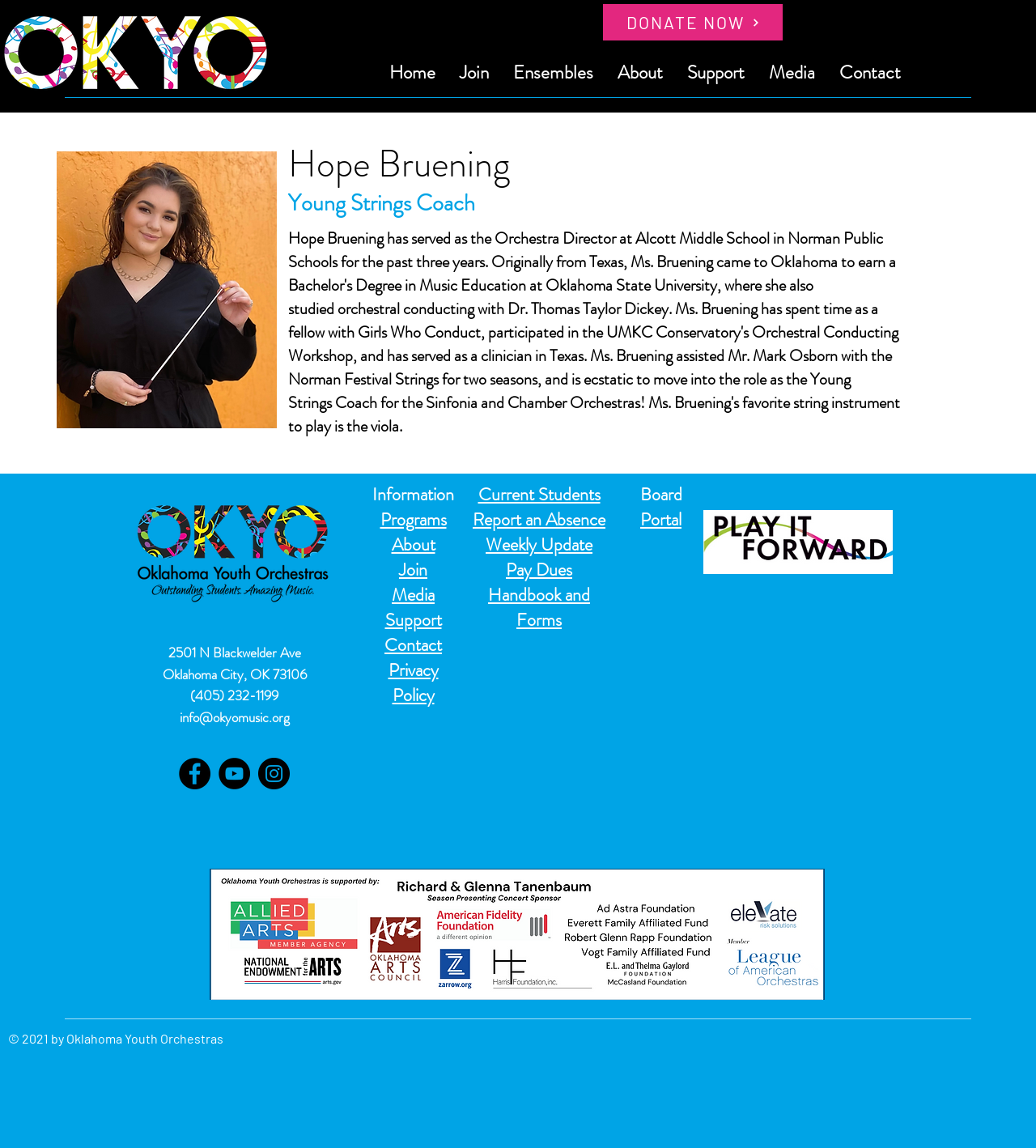Pinpoint the bounding box coordinates of the clickable area necessary to execute the following instruction: "Contact Oklahoma Youth Orchestras". The coordinates should be given as four float numbers between 0 and 1, namely [left, top, right, bottom].

[0.798, 0.052, 0.881, 0.075]